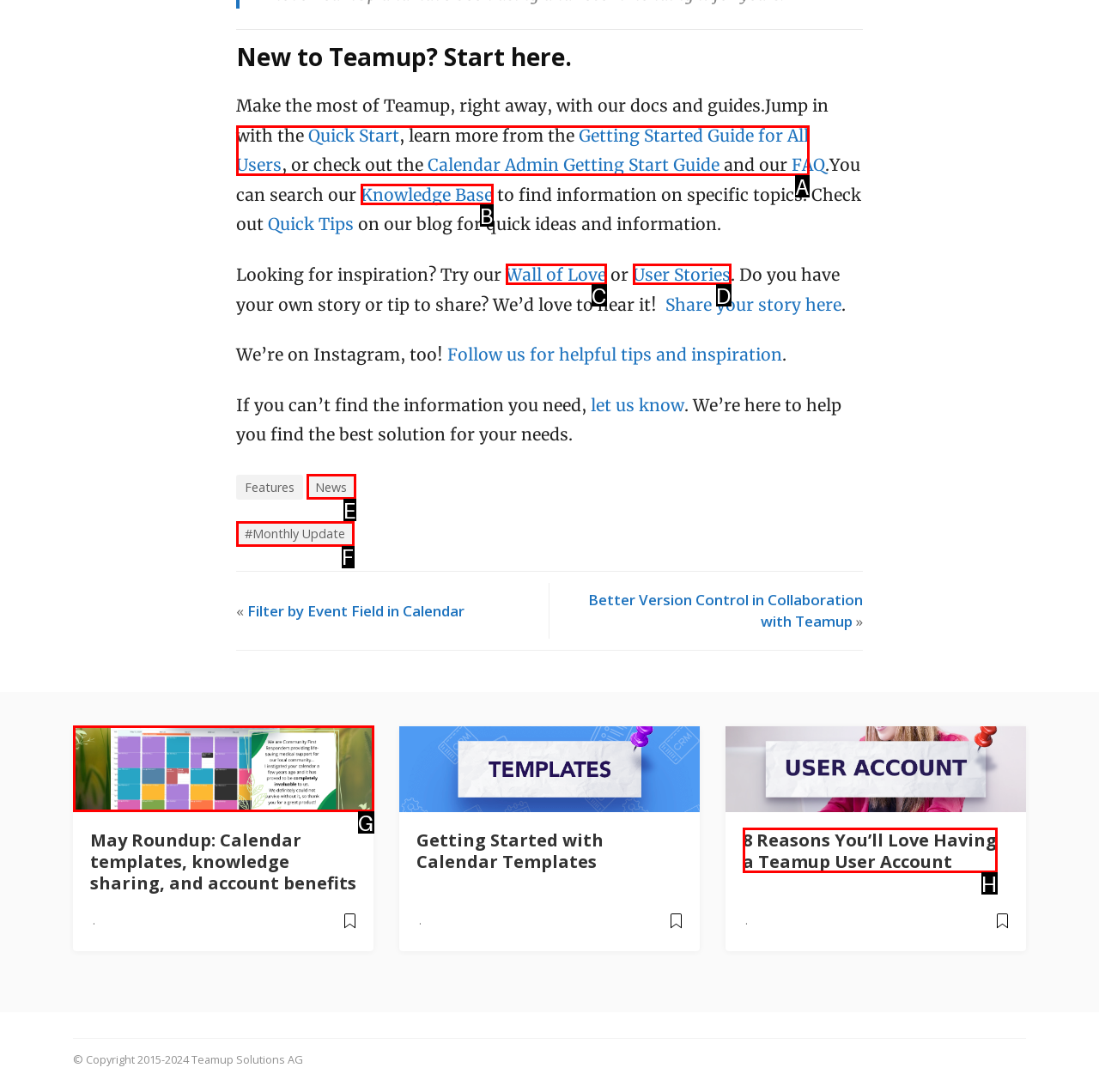Choose the letter of the option you need to click to Search for something. Answer with the letter only.

None